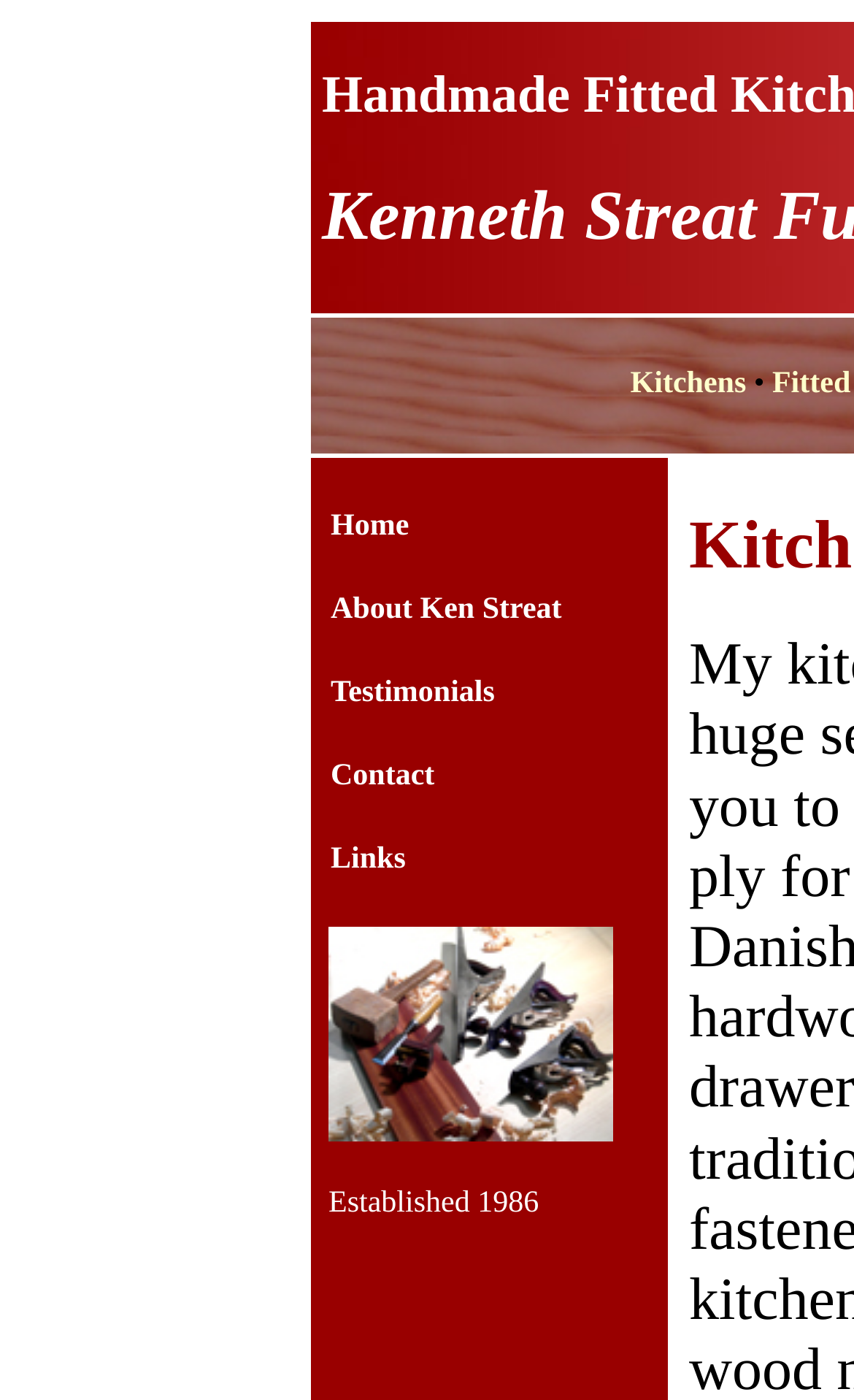Can you identify and provide the main heading of the webpage?

Handmade Fitted Kitchens and Bespoke Furniture